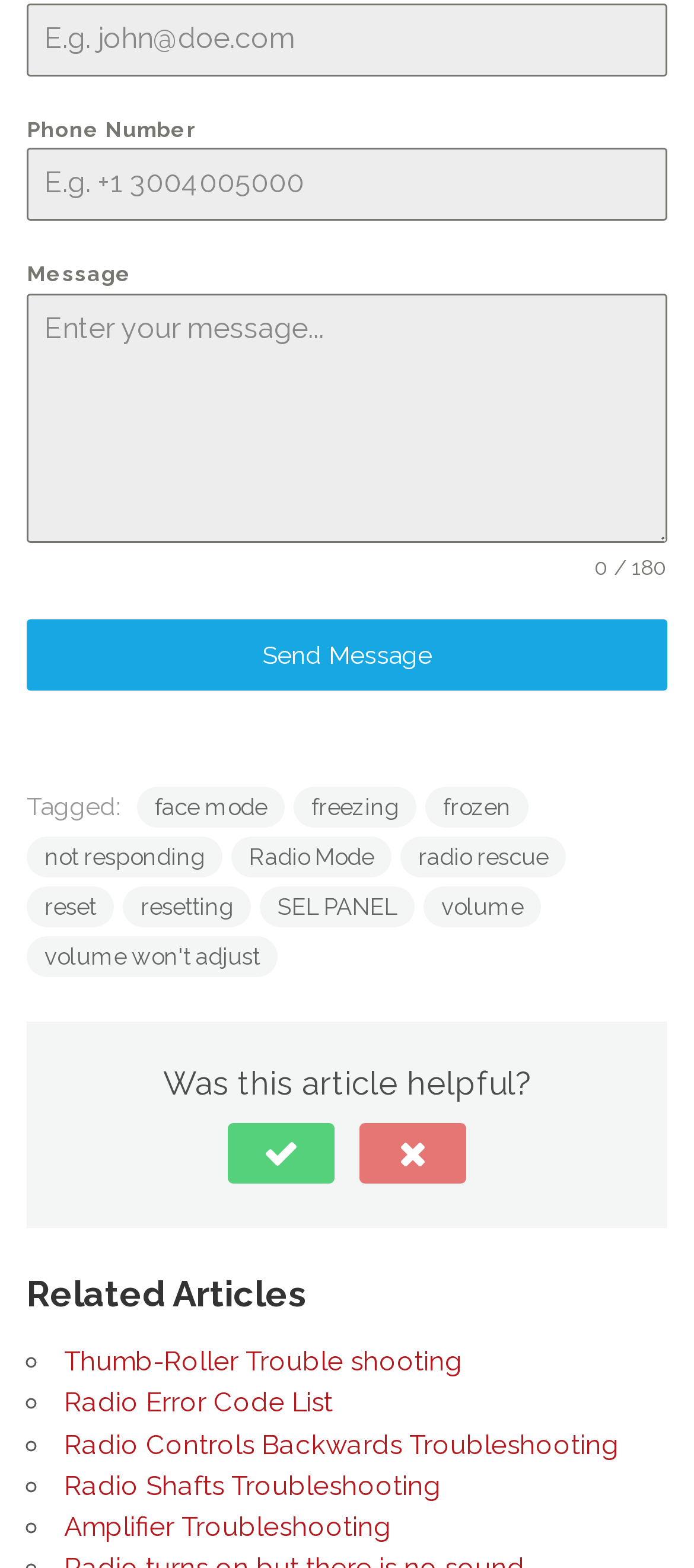Identify the bounding box coordinates for the region of the element that should be clicked to carry out the instruction: "Enter email address". The bounding box coordinates should be four float numbers between 0 and 1, i.e., [left, top, right, bottom].

[0.038, 0.003, 0.962, 0.049]